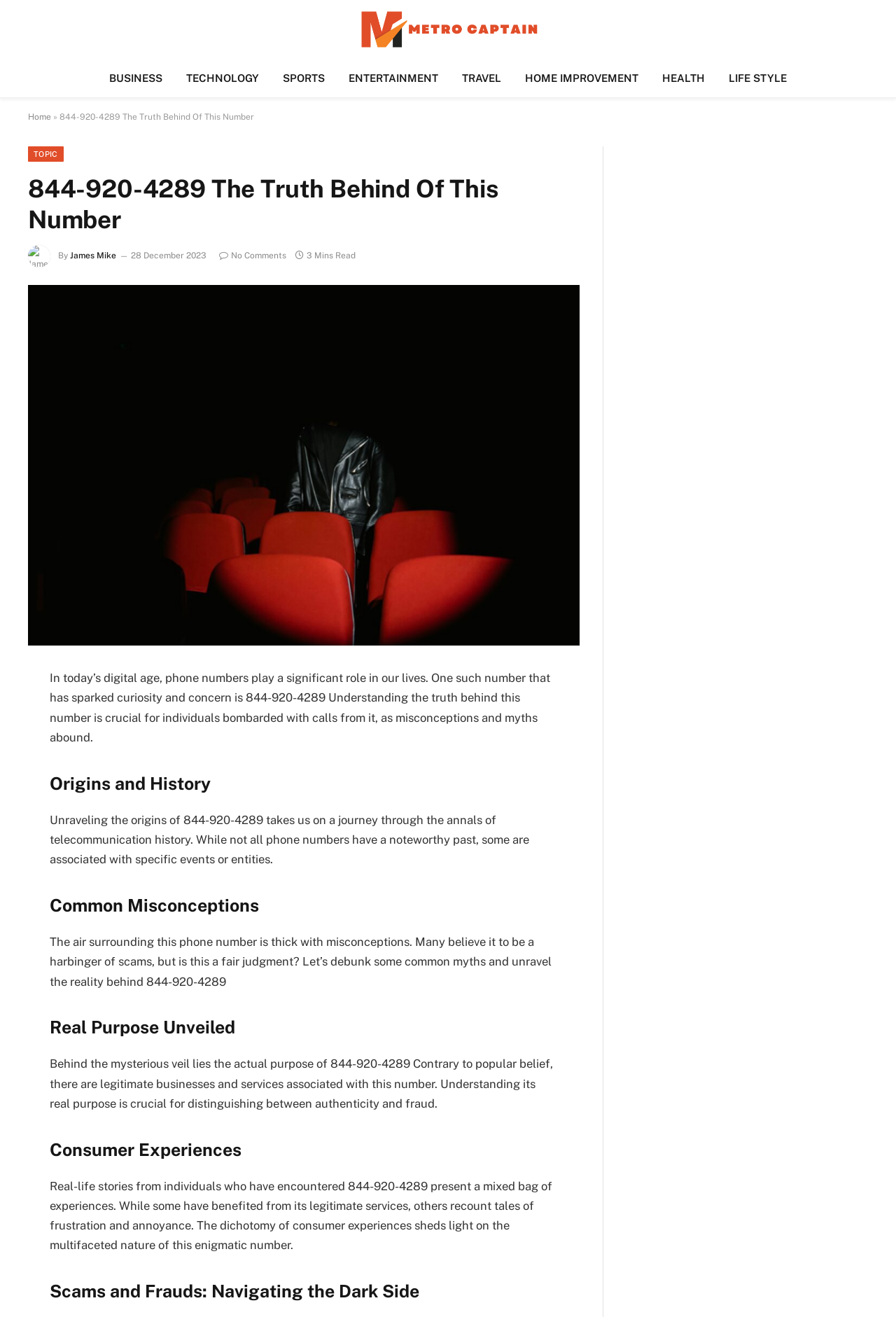Find and specify the bounding box coordinates that correspond to the clickable region for the instruction: "Read the article about '844-920-4289 The Truth Behind Of This Number'".

[0.031, 0.216, 0.647, 0.49]